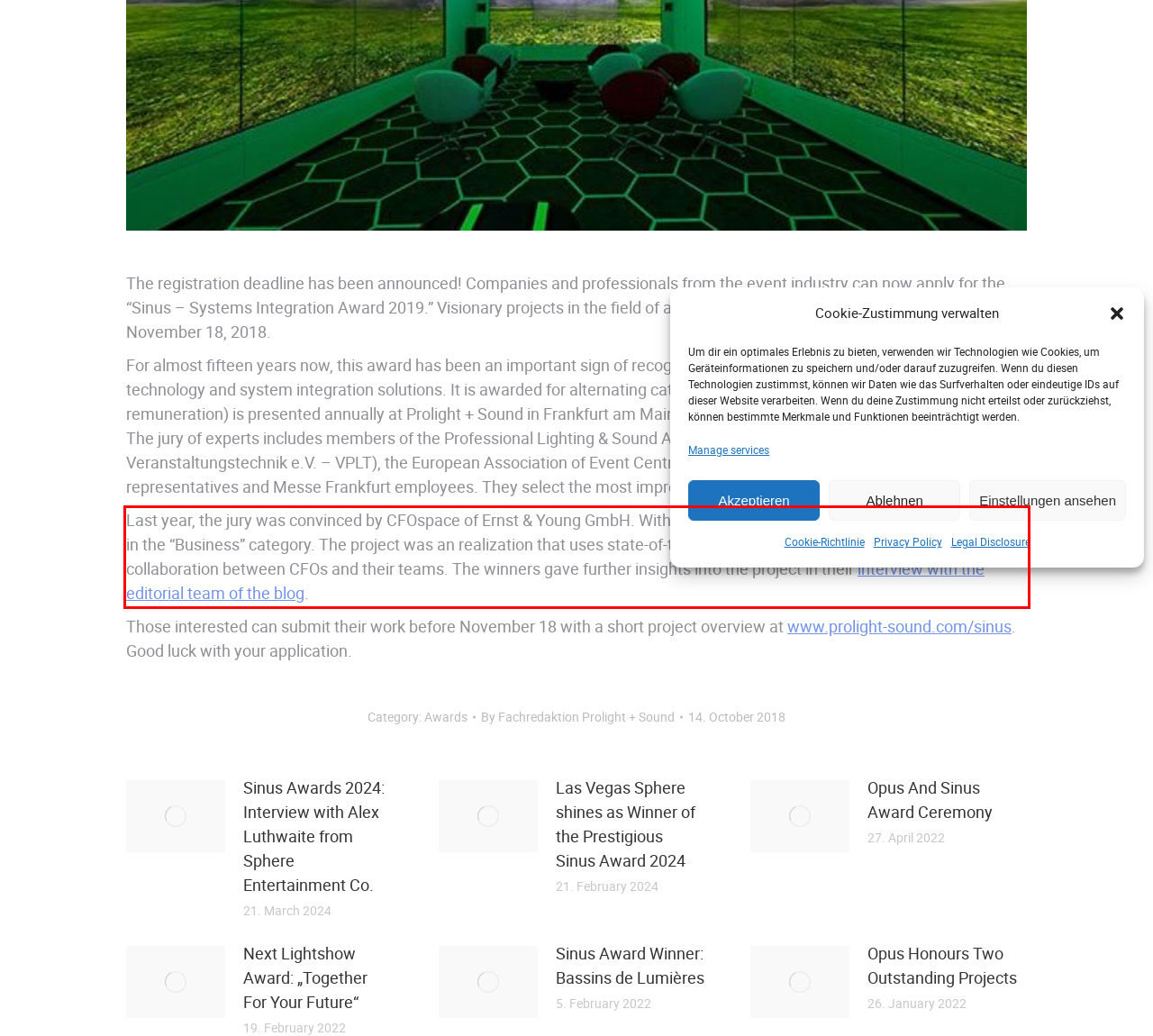You are presented with a screenshot containing a red rectangle. Extract the text found inside this red bounding box.

Last year, the jury was convinced by CFOspace of Ernst & Young GmbH. With its collaboration room in Eschborn, the team won in the “Business” category. The project was an realization that uses state-of-the-art media technology to enable fully digital collaboration between CFOs and their teams. The winners gave further insights into the project in their interview with the editorial team of the blog.